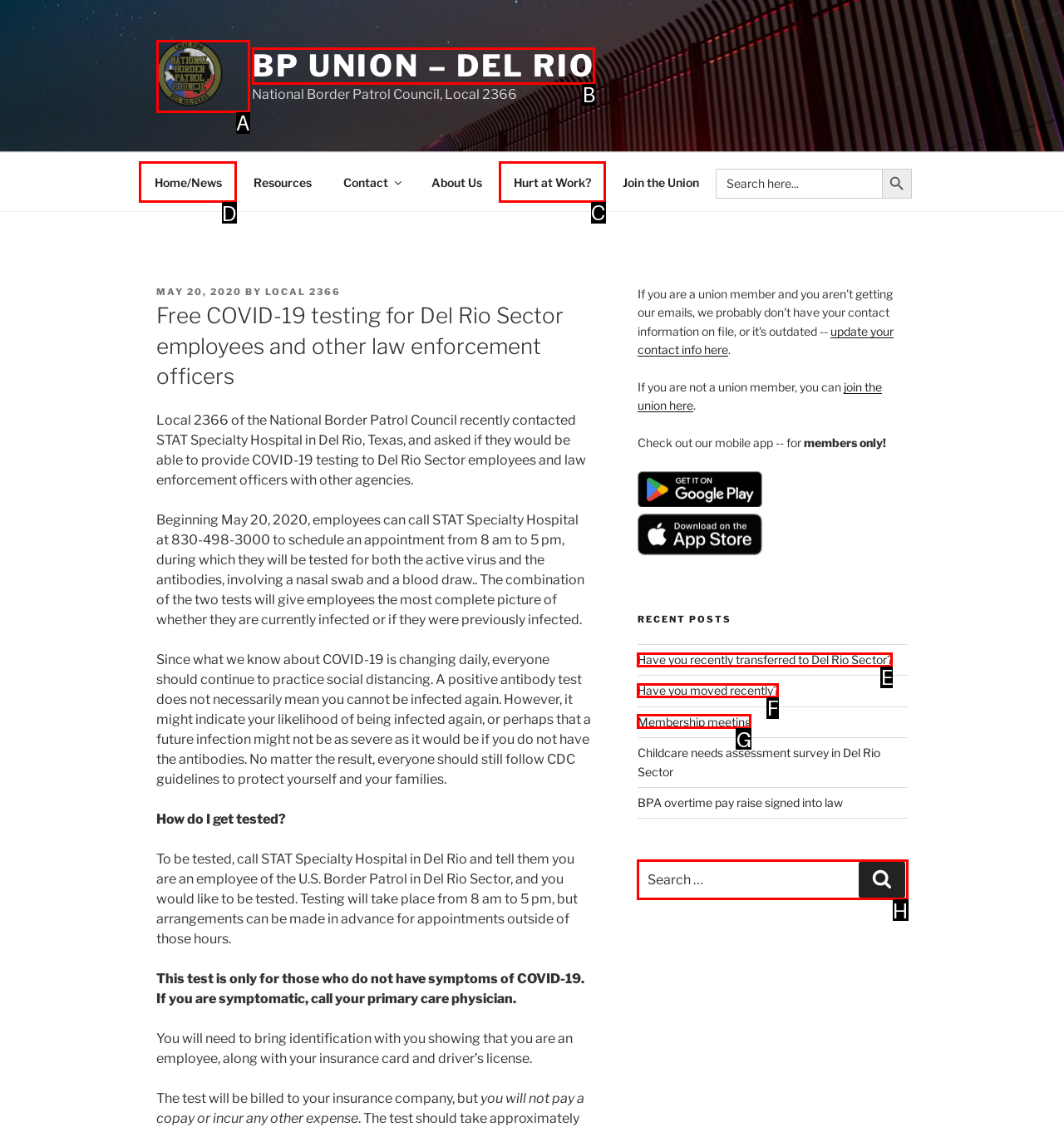Identify the correct option to click in order to accomplish the task: Click on Home/News Provide your answer with the letter of the selected choice.

D